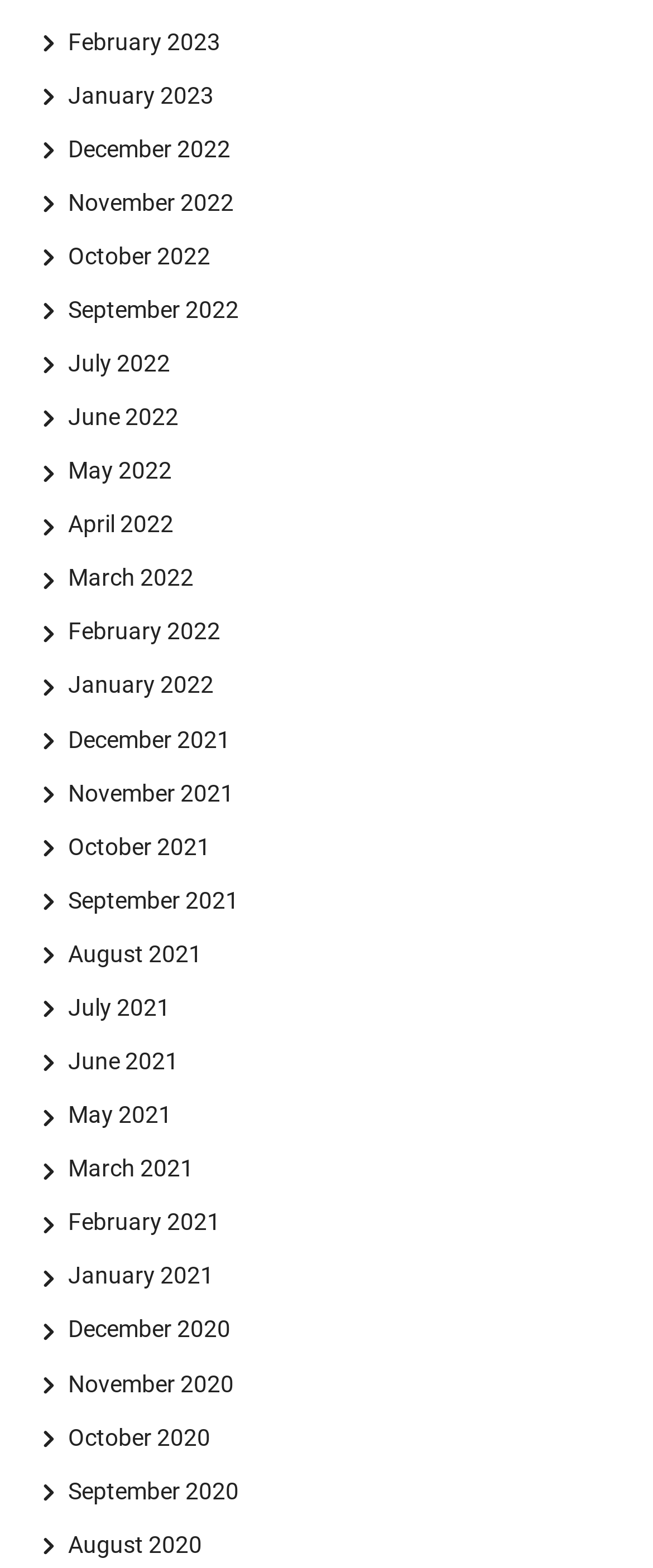How many months are listed in 2022?
Utilize the information in the image to give a detailed answer to the question.

I counted the number of links with '2022' in their text and found that there are 12 months listed in 2022, from January to December.